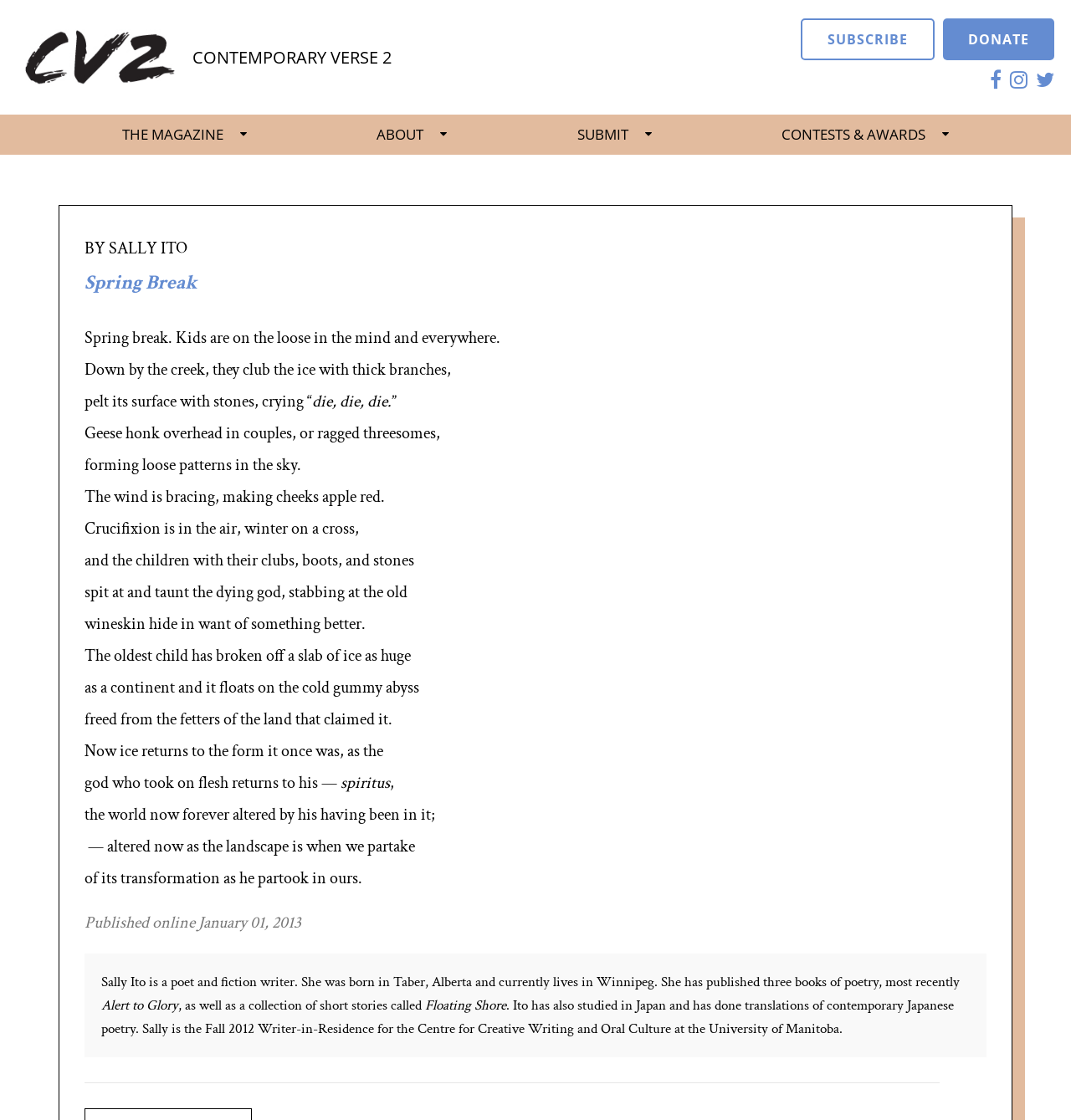Reply to the question with a single word or phrase:
How many links are there in the top navigation bar?

4